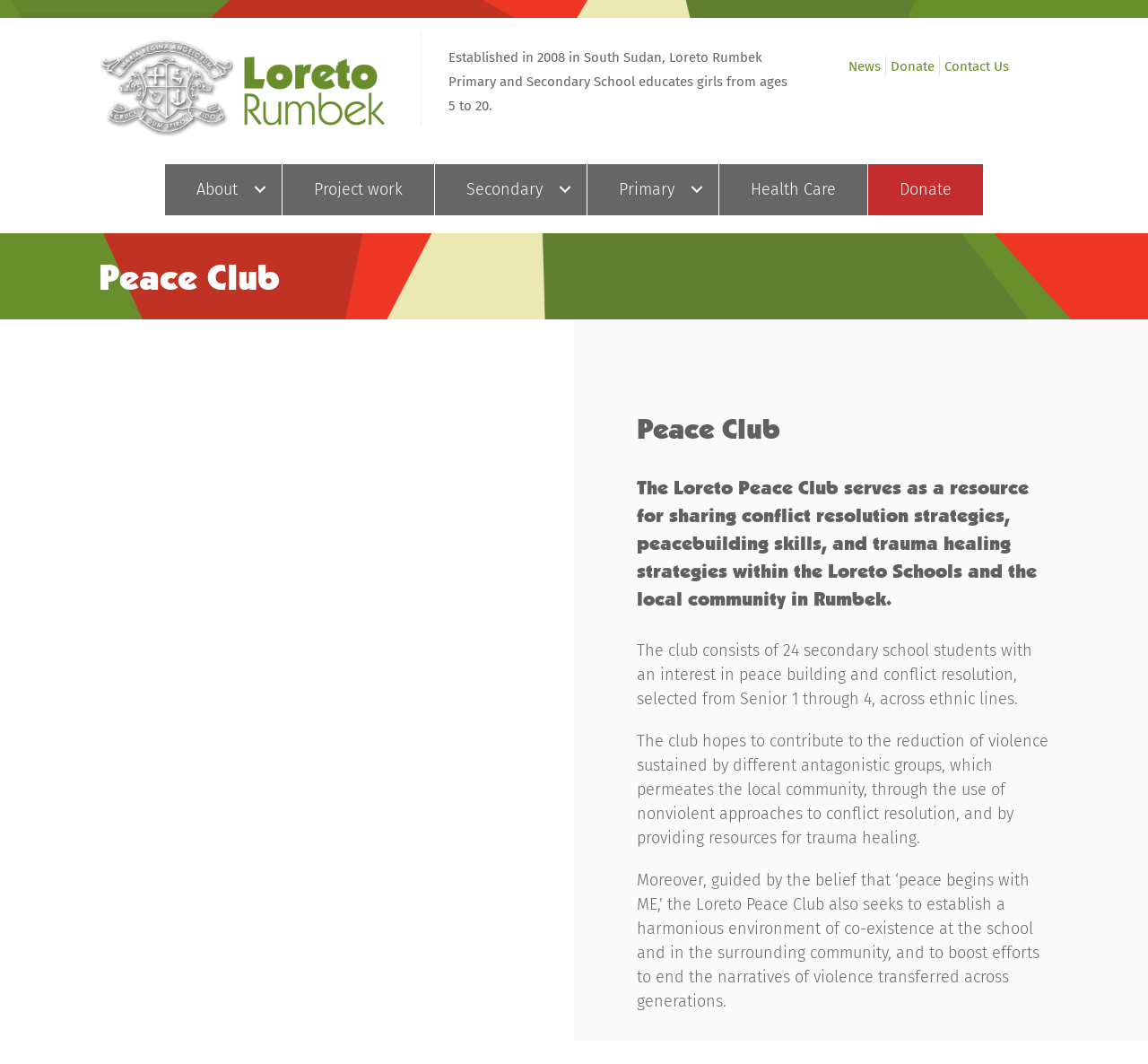Provide a short answer using a single word or phrase for the following question: 
What is the name of the school mentioned?

Loreto Rumbek